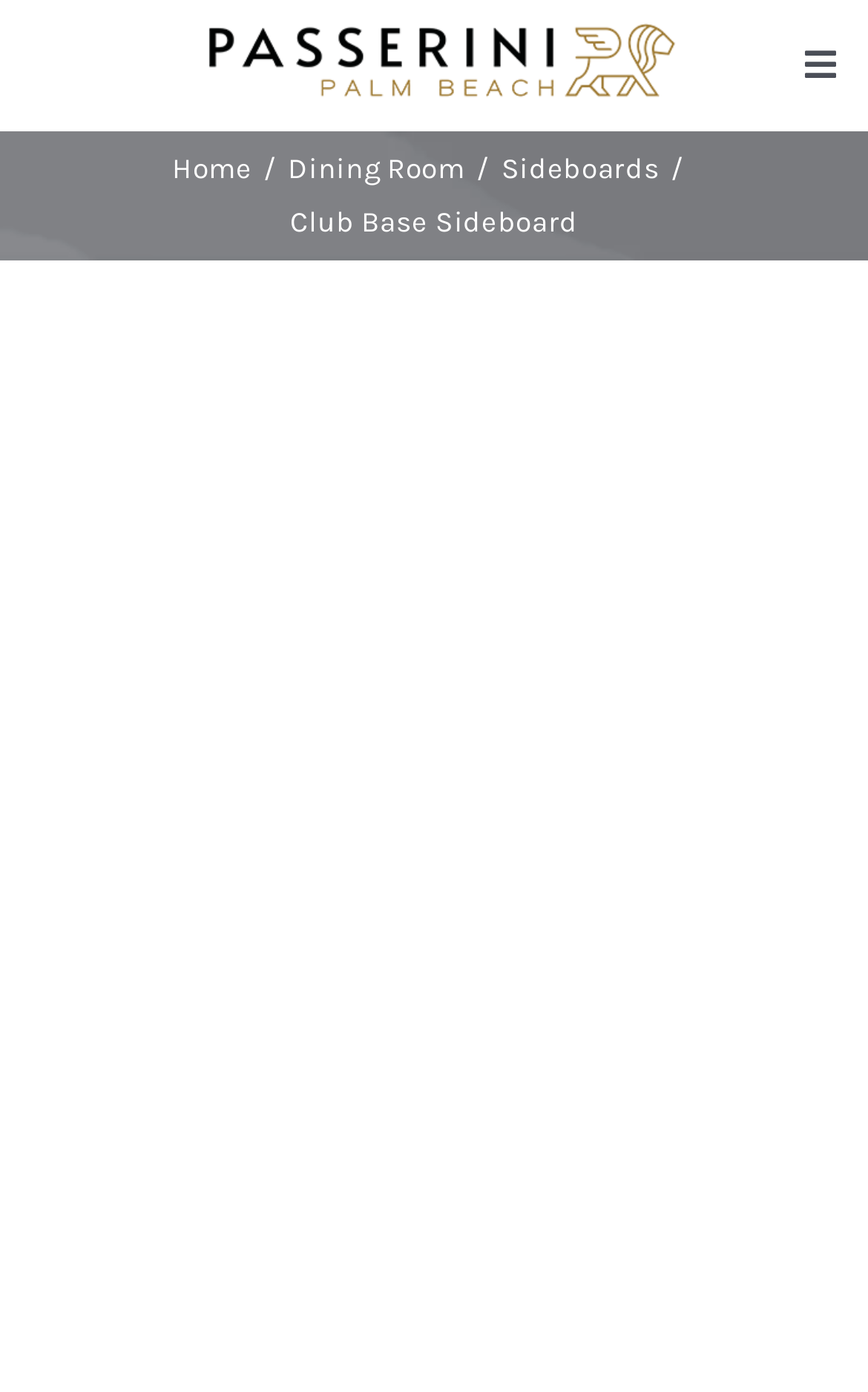What is the name of the product on this page?
Please respond to the question thoroughly and include all relevant details.

I determined the answer by looking at the page title bar region, where I found a static text element with the text 'Club Base Sideboard'. This text is likely to be the name of the product being featured on this page.